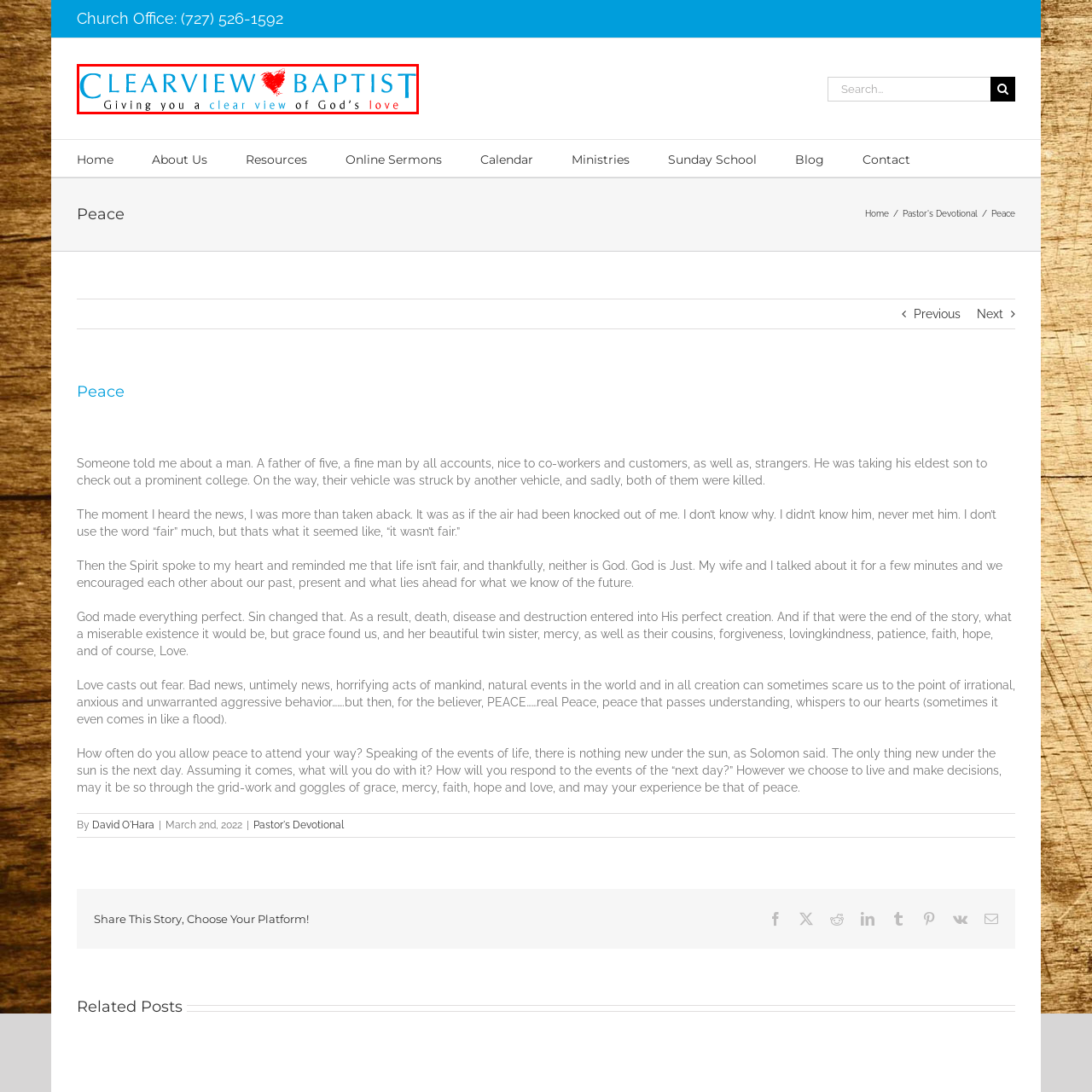Offer an in-depth description of the scene contained in the red rectangle.

The image features the logo of Clearview Baptist Church, characterized by its vibrant colors and welcoming design. The logo prominently displays the name "Clearview Baptist" with a stylized red heart emblem integrated into the text, symbolizing love and compassion. Below the church's name, the phrase "Giving you a clear view of God's love" is elegantly written, reinforcing the church's mission to convey a message of positivity and faith. This logo serves as a visual representation of the church's welcoming and loving community, inviting individuals to explore their faith in a supportive environment.